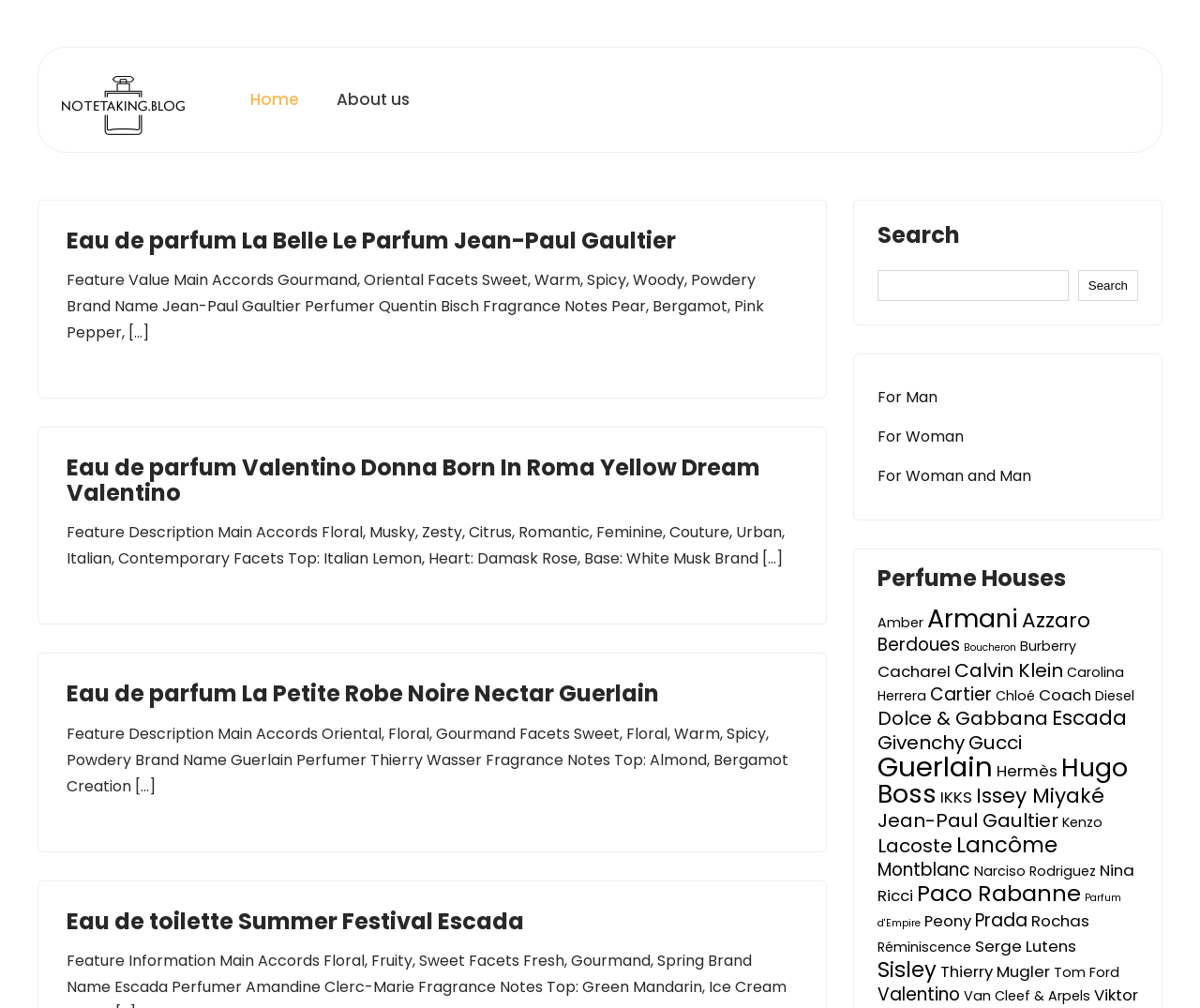Pinpoint the bounding box coordinates of the area that should be clicked to complete the following instruction: "Go to the home page". The coordinates must be given as four float numbers between 0 and 1, i.e., [left, top, right, bottom].

[0.193, 0.047, 0.265, 0.151]